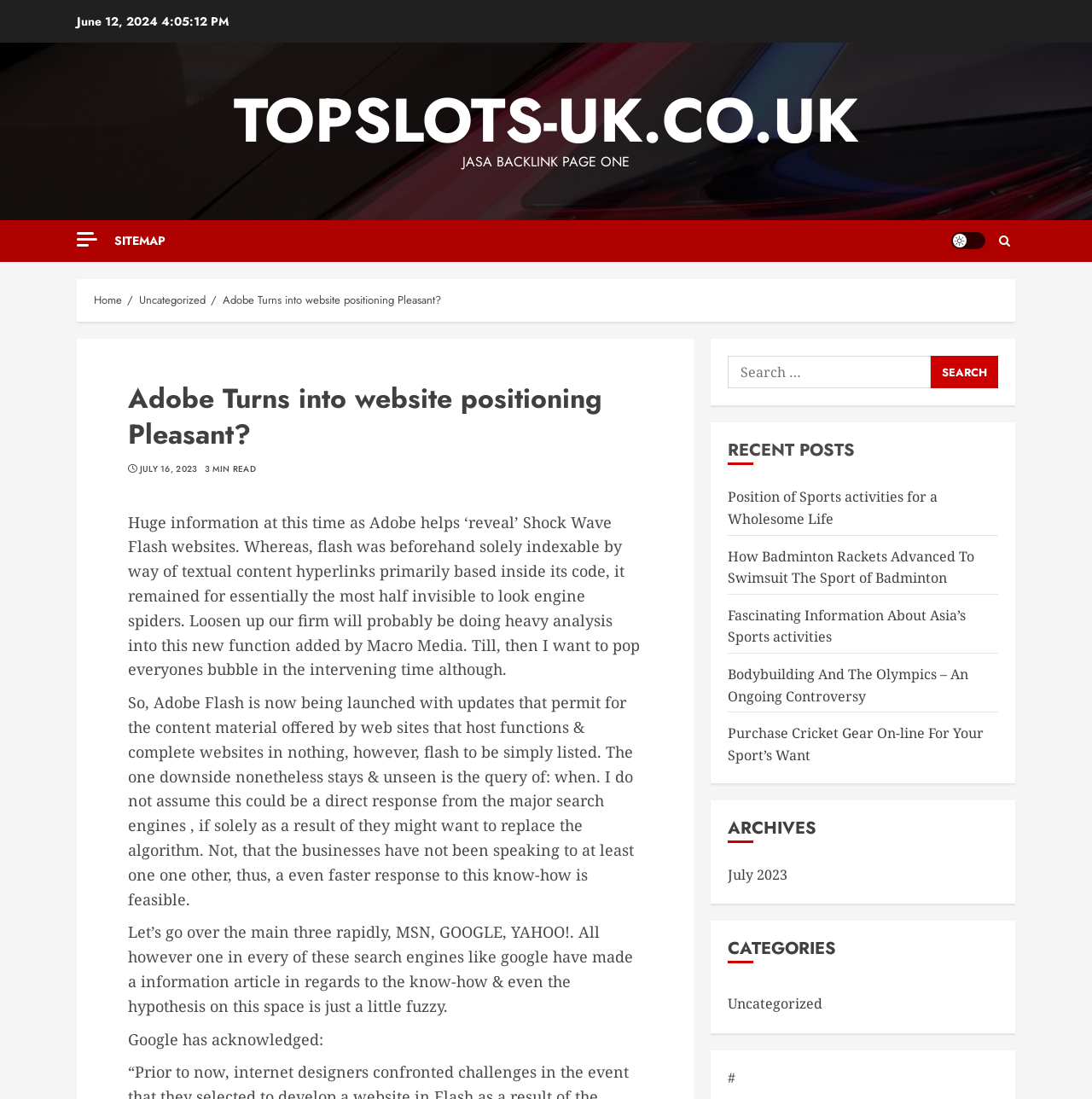Pinpoint the bounding box coordinates of the element you need to click to execute the following instruction: "Visit the 'Adobe Turns into website positioning Pleasant?' page". The bounding box should be represented by four float numbers between 0 and 1, in the format [left, top, right, bottom].

[0.204, 0.265, 0.404, 0.281]